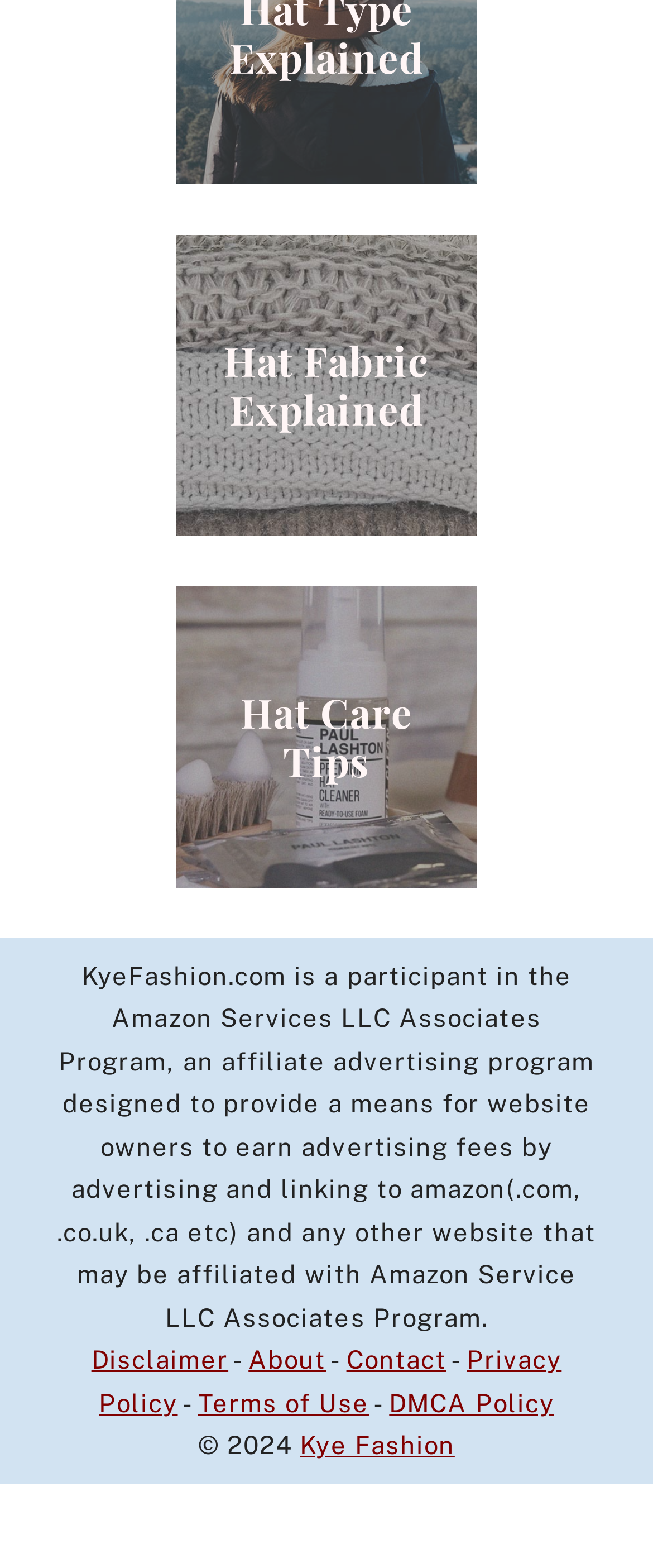How many links are there in the footer section?
Please respond to the question thoroughly and include all relevant details.

The footer section of the webpage has 7 links, namely 'Disclaimer', 'About', 'Contact', 'Privacy Policy', 'Terms of Use', 'DMCA Policy', and 'Kye Fashion'.